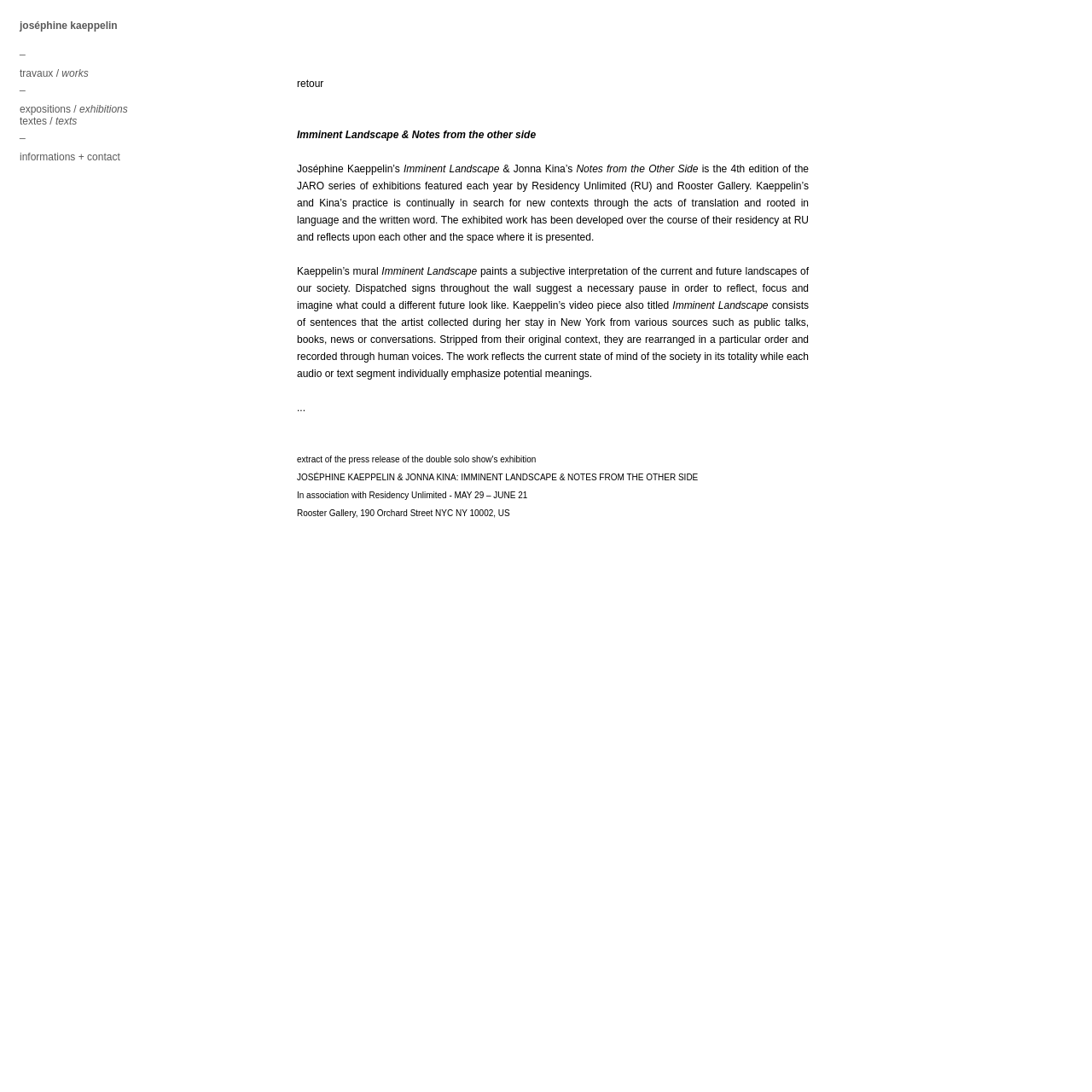Show the bounding box coordinates for the HTML element described as: "joséphine kaeppelin".

[0.018, 0.018, 0.108, 0.029]